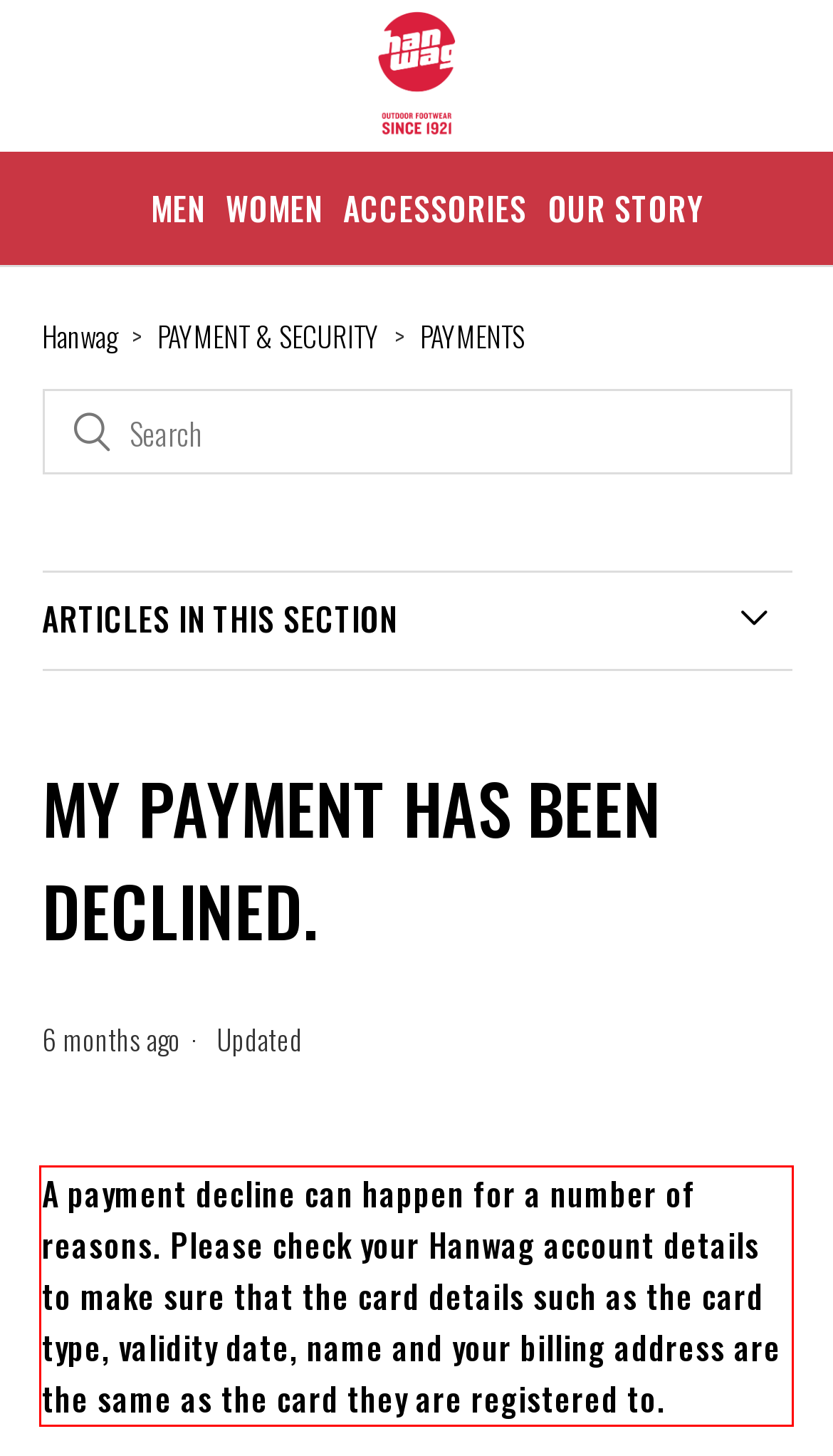In the given screenshot, locate the red bounding box and extract the text content from within it.

A payment decline can happen for a number of reasons. Please check your Hanwag account details to make sure that the card details such as the card type, validity date, name and your billing address are the same as the card they are registered to.